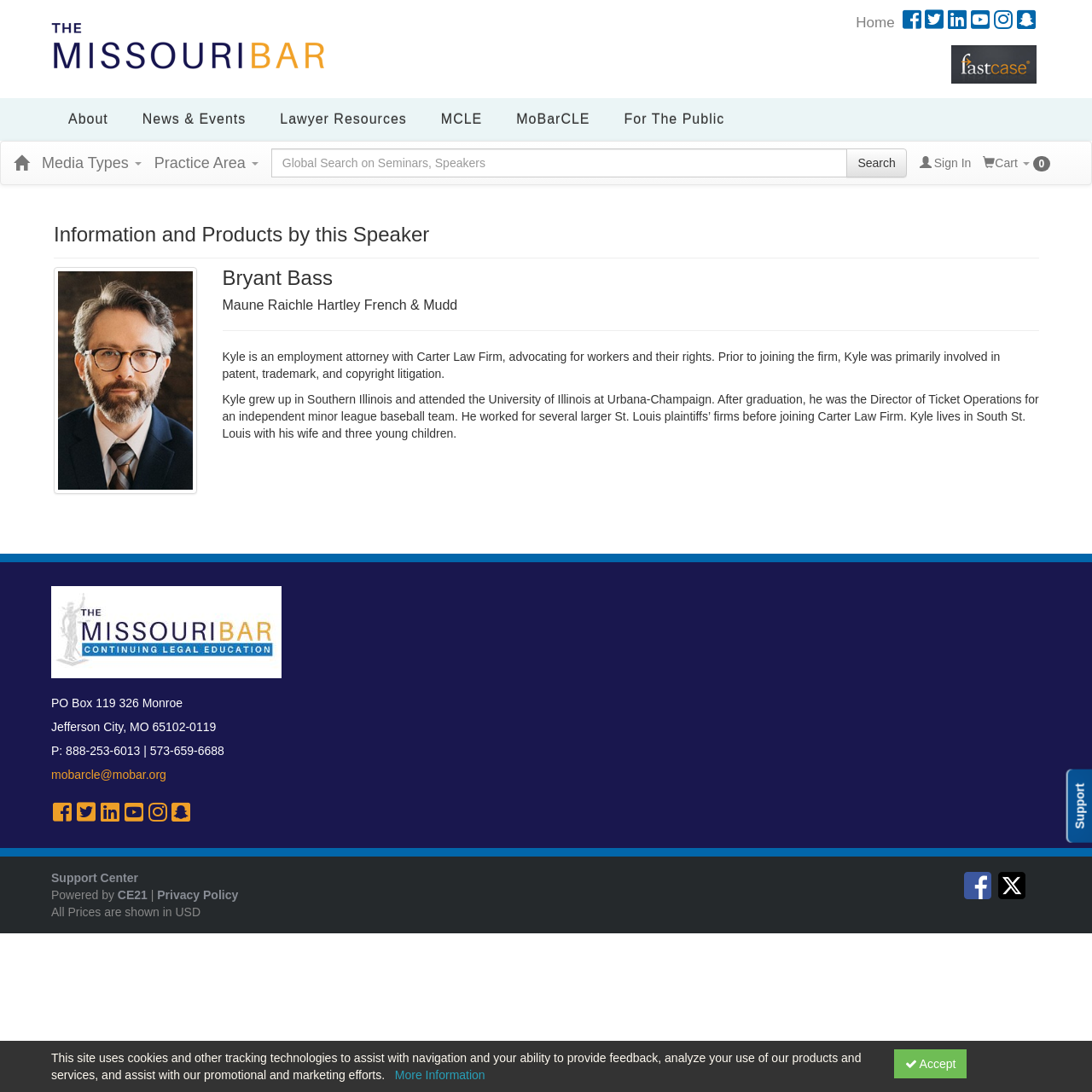Provide the bounding box for the UI element matching this description: "Media Types".

[0.027, 0.13, 0.141, 0.169]